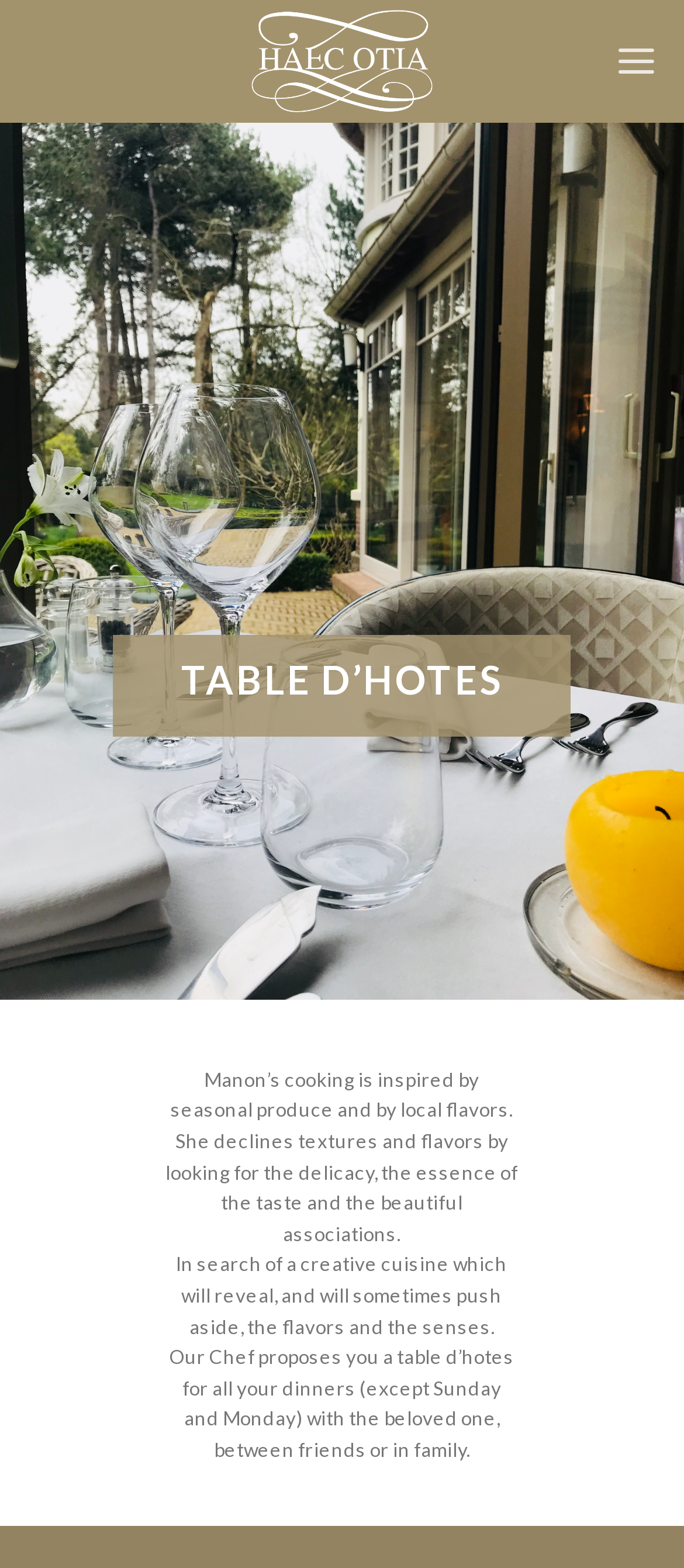Use a single word or phrase to answer the question:
What is the name of the chef?

Manon